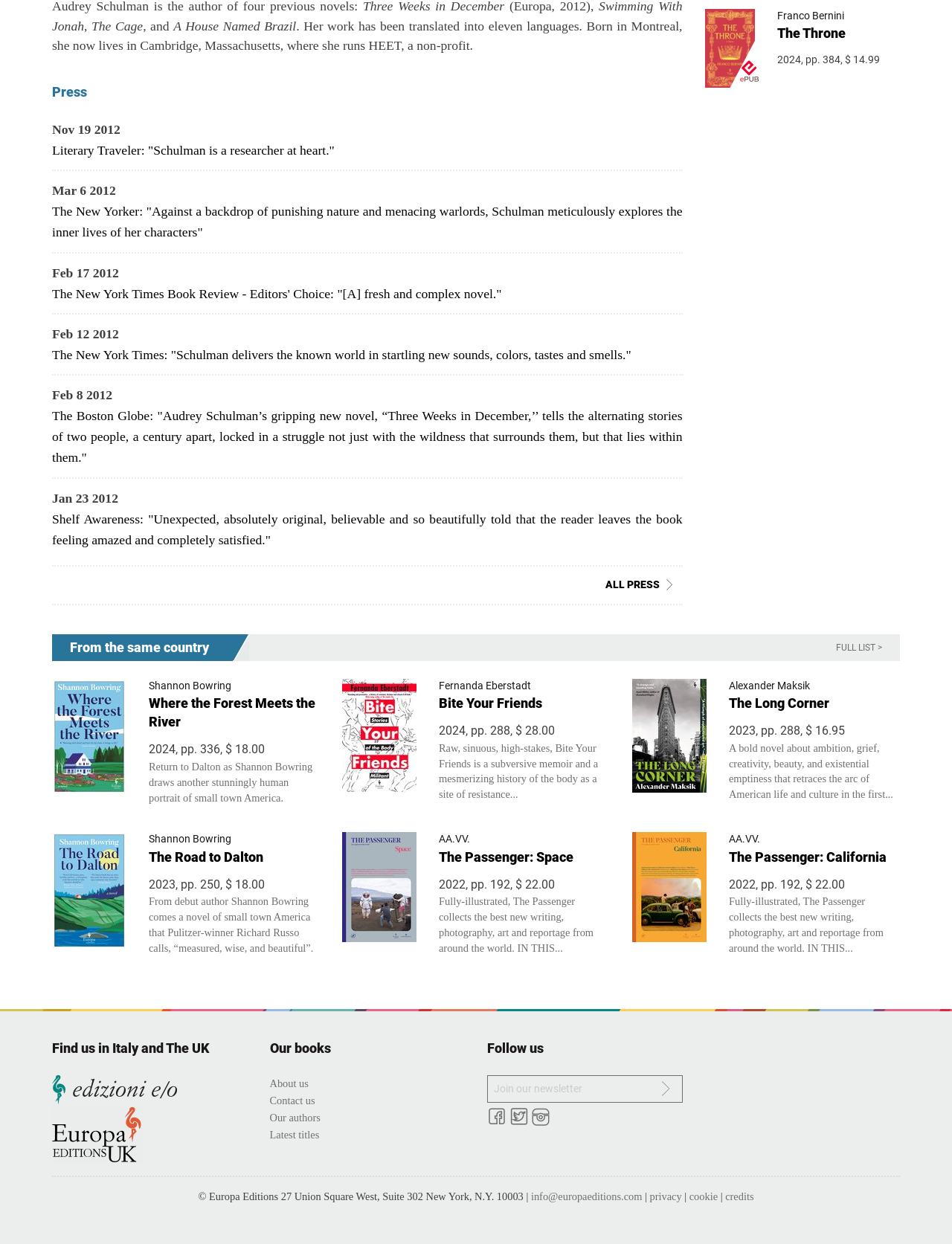Please indicate the bounding box coordinates for the clickable area to complete the following task: "Click on 'Literary Traveler: "Schulman is a researcher at heart."'". The coordinates should be specified as four float numbers between 0 and 1, i.e., [left, top, right, bottom].

[0.055, 0.115, 0.351, 0.127]